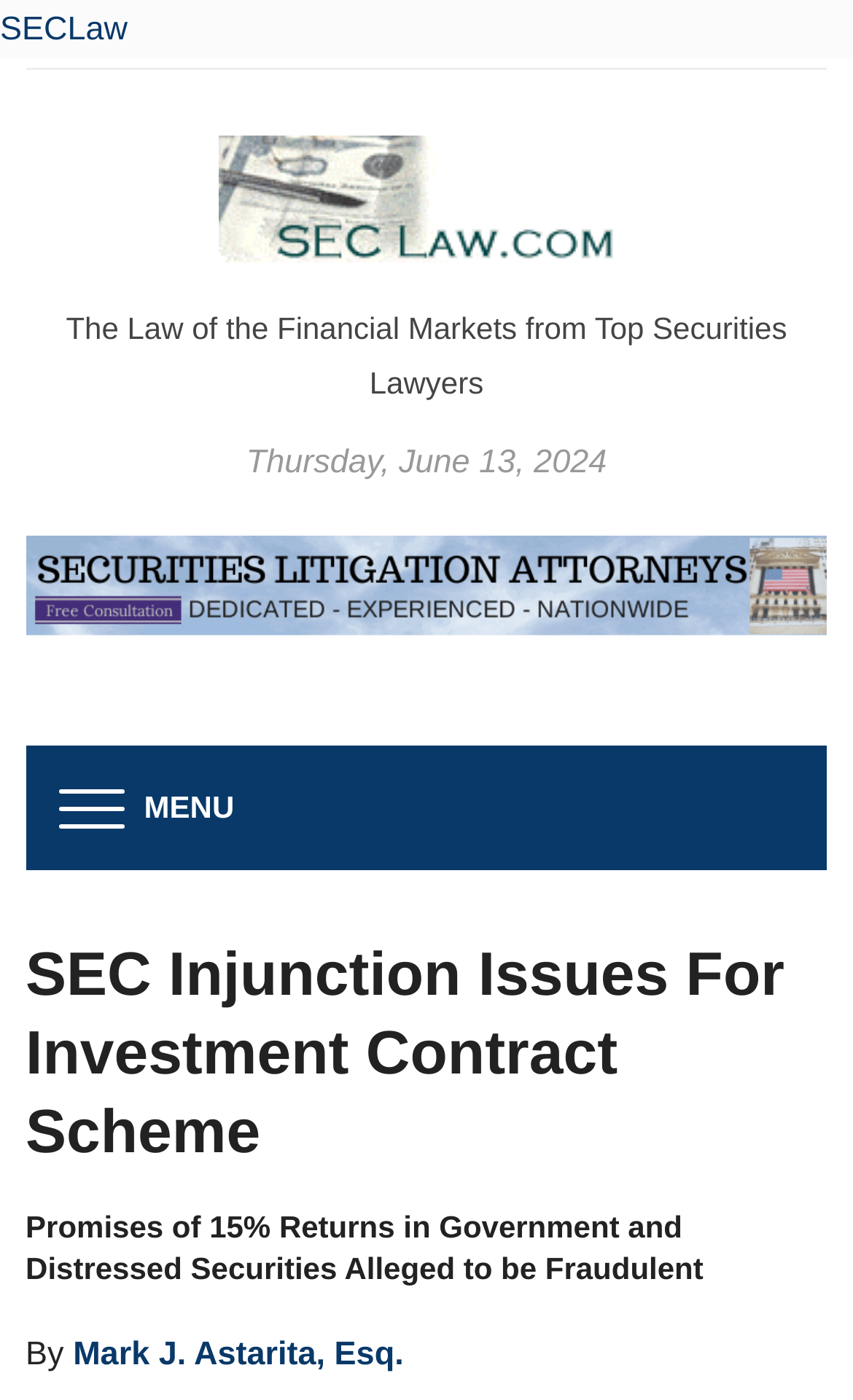Using the information from the screenshot, answer the following question thoroughly:
What is the date mentioned on the webpage?

The date can be found in the middle section of the webpage, where it says 'Thursday, June 13, 2024'. This date is likely related to the article or news being discussed on the webpage.